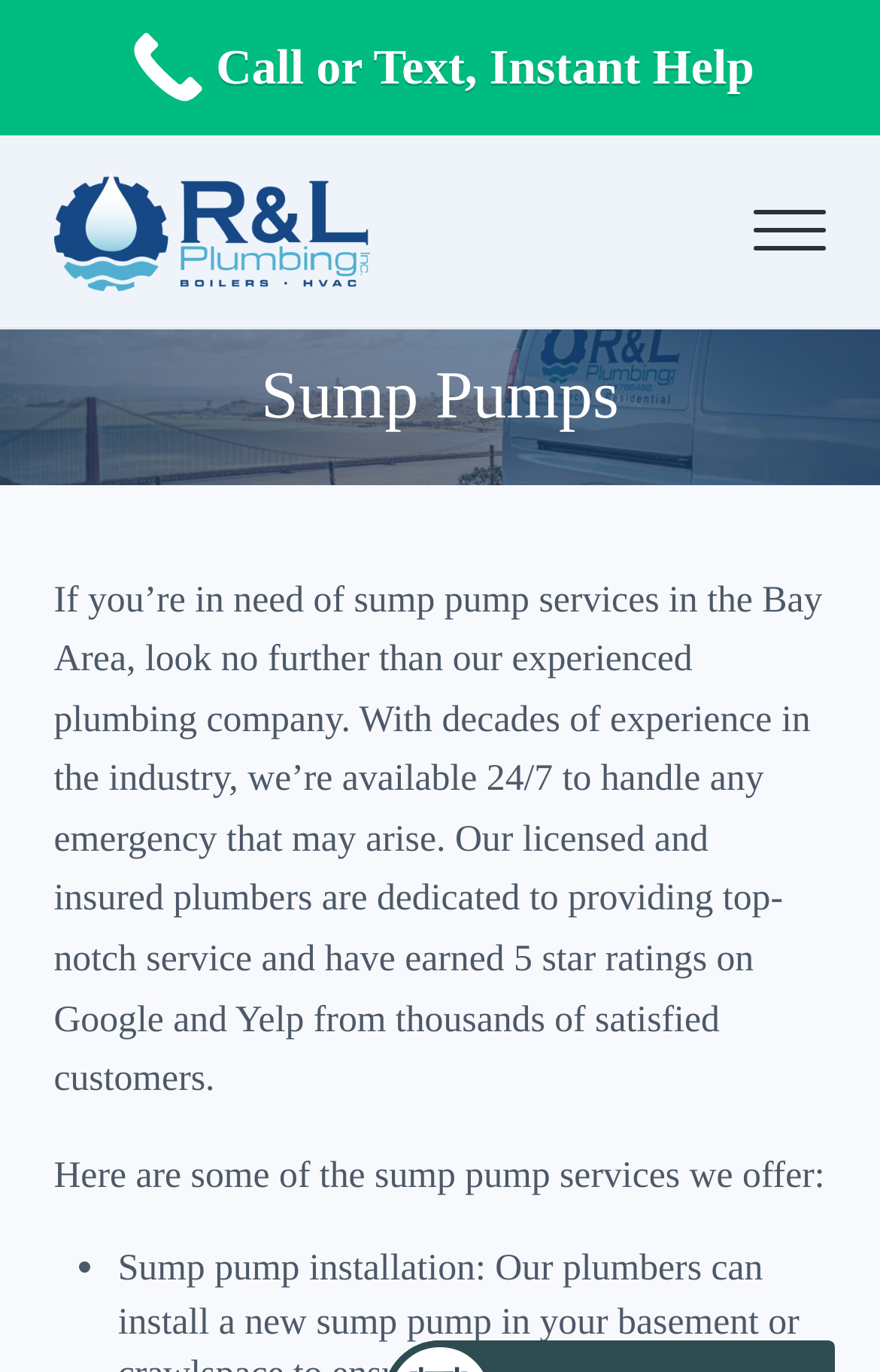Describe every aspect of the webpage comprehensively.

The webpage is about RL Plumbing San Francisco, a plumbing company specializing in sump pumps in the Bay Area. At the top left corner, there is a logo of RL Plumbing San Francisco, accompanied by two images with the same name. 

Below the logo, there is a heading "Sump Pumps" that spans almost the entire width of the page. Underneath the heading, there is a paragraph of text that describes the company's experience and services, including their 24/7 availability and 5-star ratings on Google and Yelp. 

Further down, there is a subheading "Here are some of the sump pump services we offer:" followed by a list, indicated by a bullet point. The list is not fully described in the accessibility tree, but it appears to be a list of services provided by the company.

At the top right corner, there is a button labeled "Menu" that is not currently pressed or expanded. 

There are also three links at the very top of the page, allowing users to skip to main content, after header navigation, or site footer. Additionally, there is a call-to-action link at the very top of the page, encouraging users to call or text for instant help.